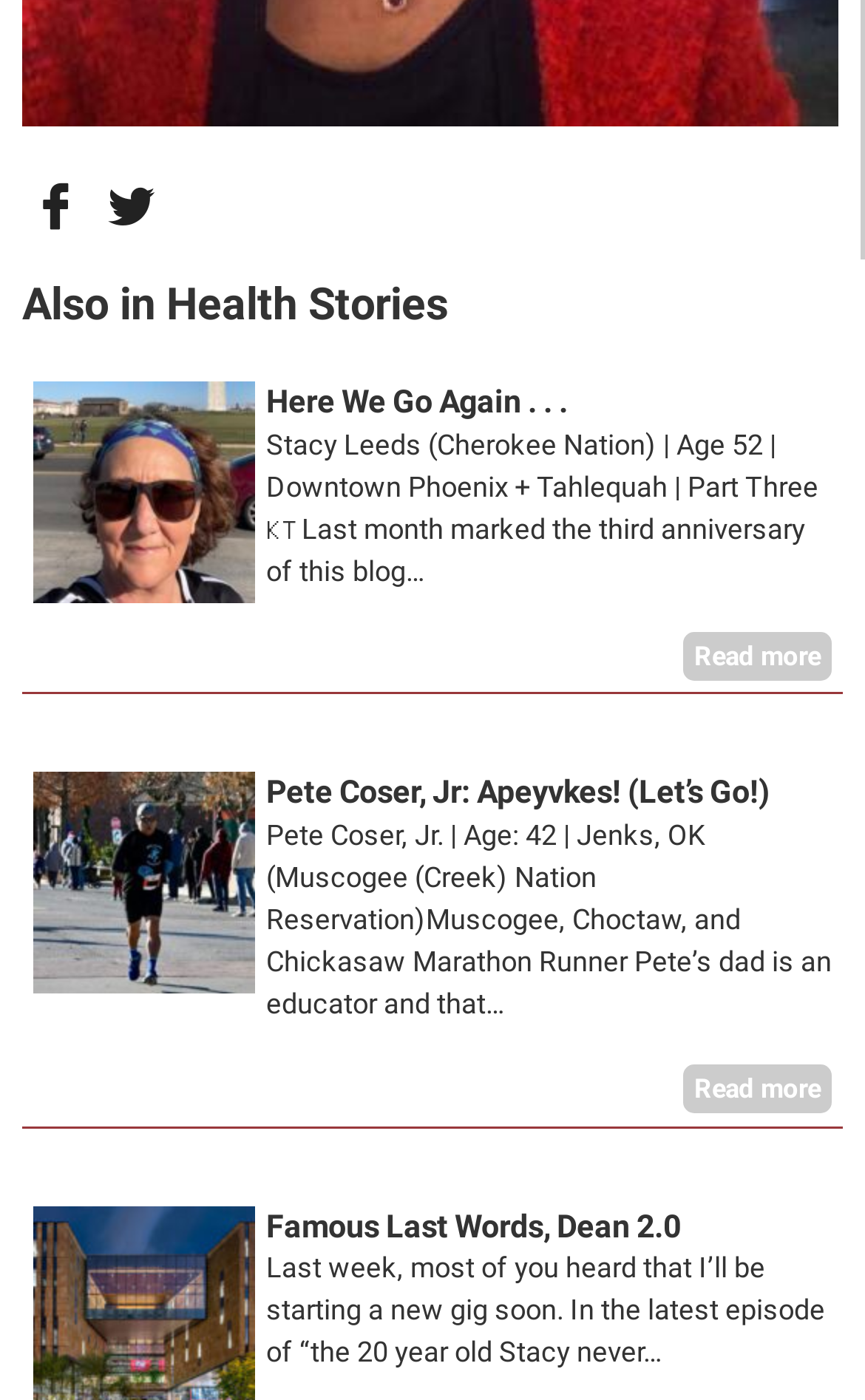Please specify the bounding box coordinates of the area that should be clicked to accomplish the following instruction: "Read 'No more rock stars: how to stop abuse in tech communities'". The coordinates should consist of four float numbers between 0 and 1, i.e., [left, top, right, bottom].

None